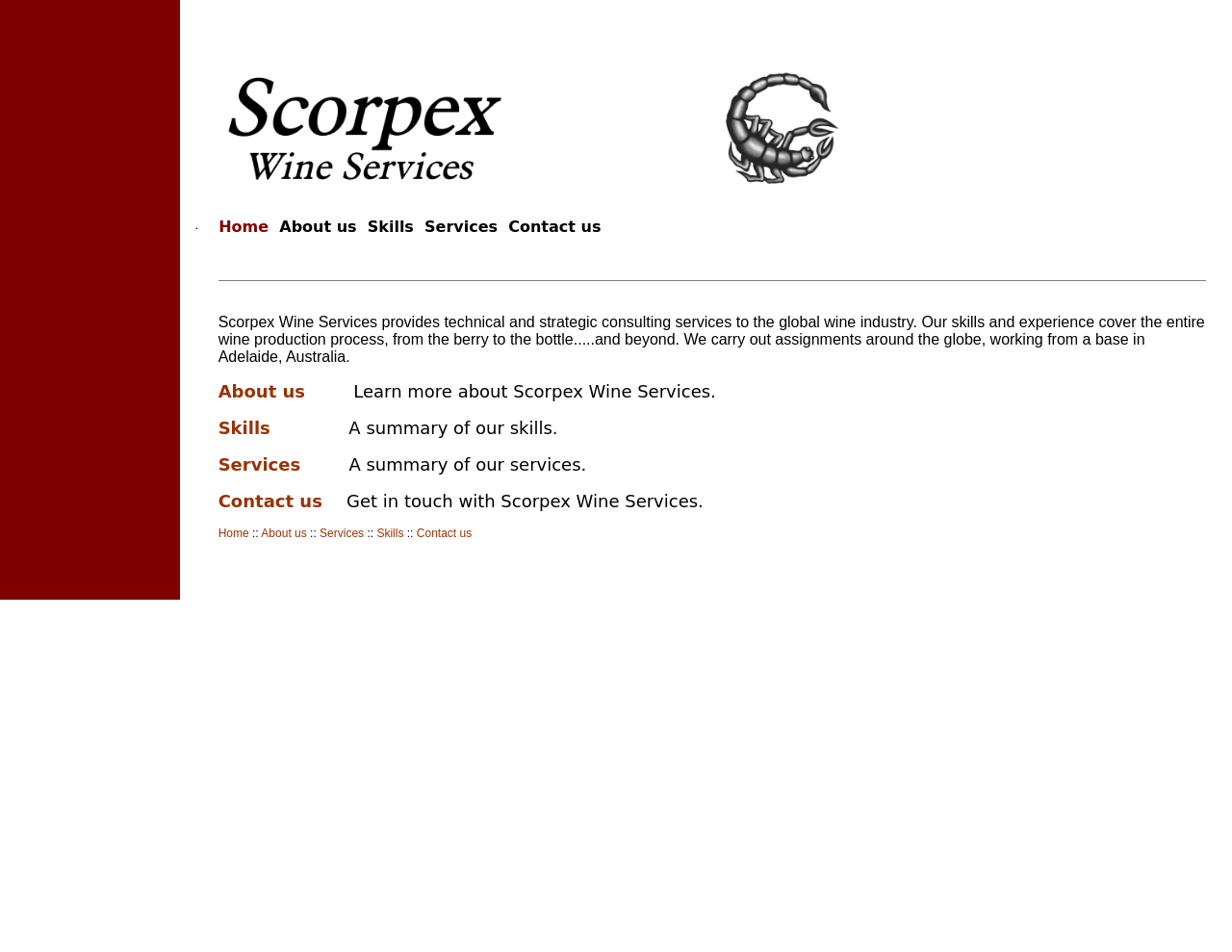Using the description: "About us", determine the UI element's bounding box coordinates. Ensure the coordinates are in the format of four float numbers between 0 and 1, i.e., [left, top, right, bottom].

[0.227, 0.229, 0.29, 0.248]